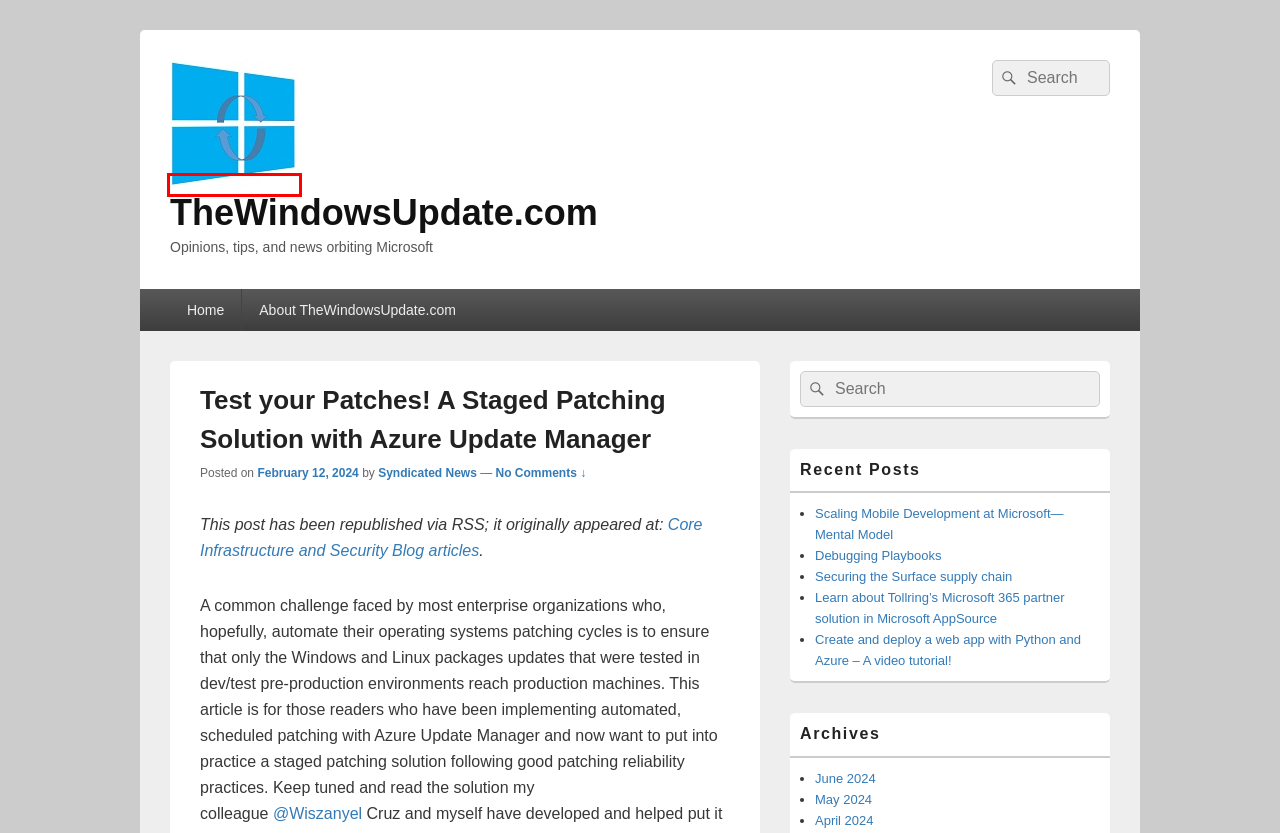You are given a screenshot depicting a webpage with a red bounding box around a UI element. Select the description that best corresponds to the new webpage after clicking the selected element. Here are the choices:
A. TheWindowsUpdate.com – Opinions, tips, and news orbiting Microsoft
B. May 2024 – TheWindowsUpdate.com
C. June 2024 – TheWindowsUpdate.com
D. Securing the Surface supply chain – TheWindowsUpdate.com
E. Learn about Tollring’s Microsoft 365 partner solution in Microsoft AppSource – TheWindowsUpdate.com
F. Create and deploy a web app with Python and Azure – A video tutorial! – TheWindowsUpdate.com
G. About TheWindowsUpdate.com – TheWindowsUpdate.com
H. Scaling Mobile Development at Microsoft— Mental Model – TheWindowsUpdate.com

A